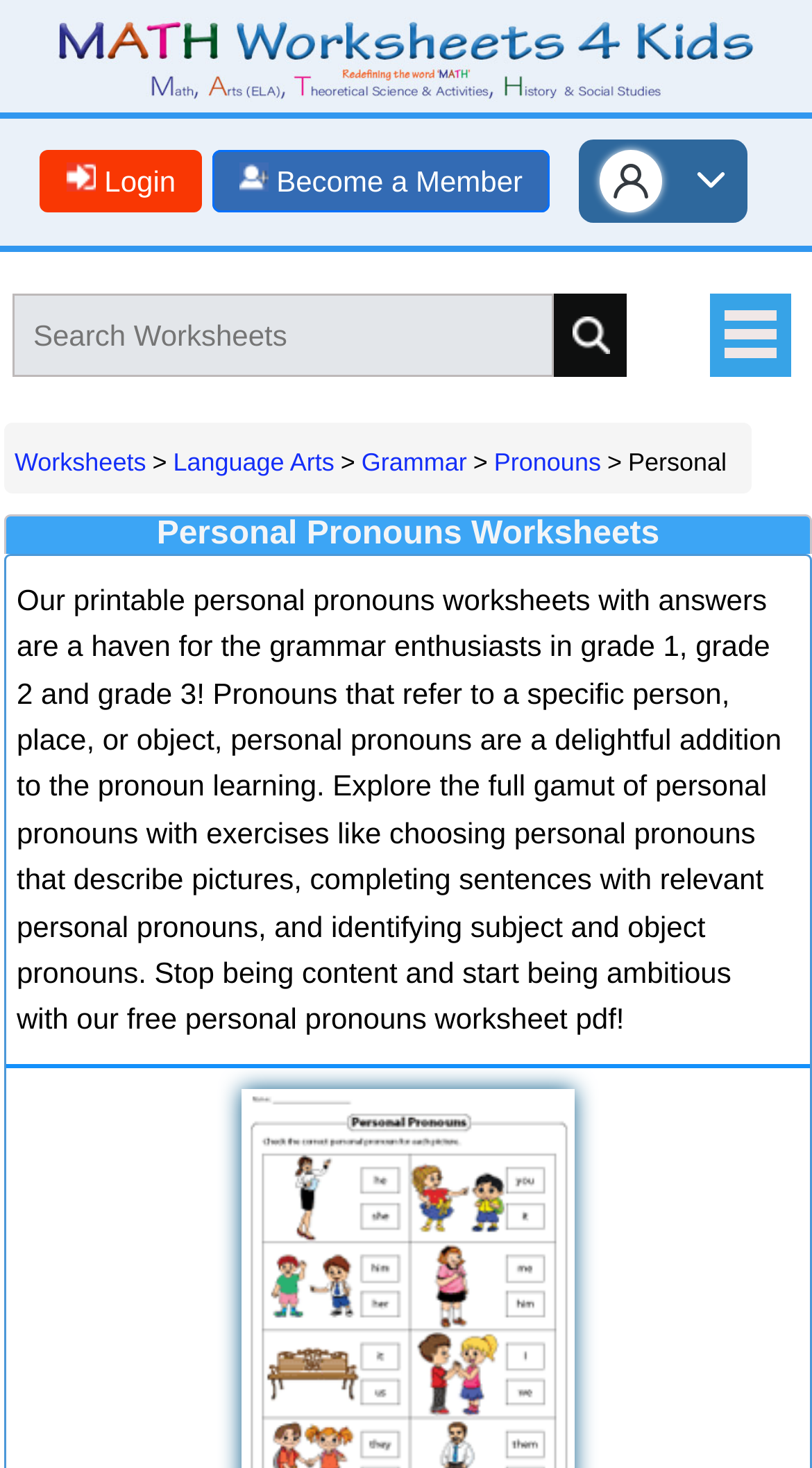Return the bounding box coordinates of the UI element that corresponds to this description: "Login". The coordinates must be given as four float numbers in the range of 0 and 1, [left, top, right, bottom].

[0.049, 0.102, 0.25, 0.144]